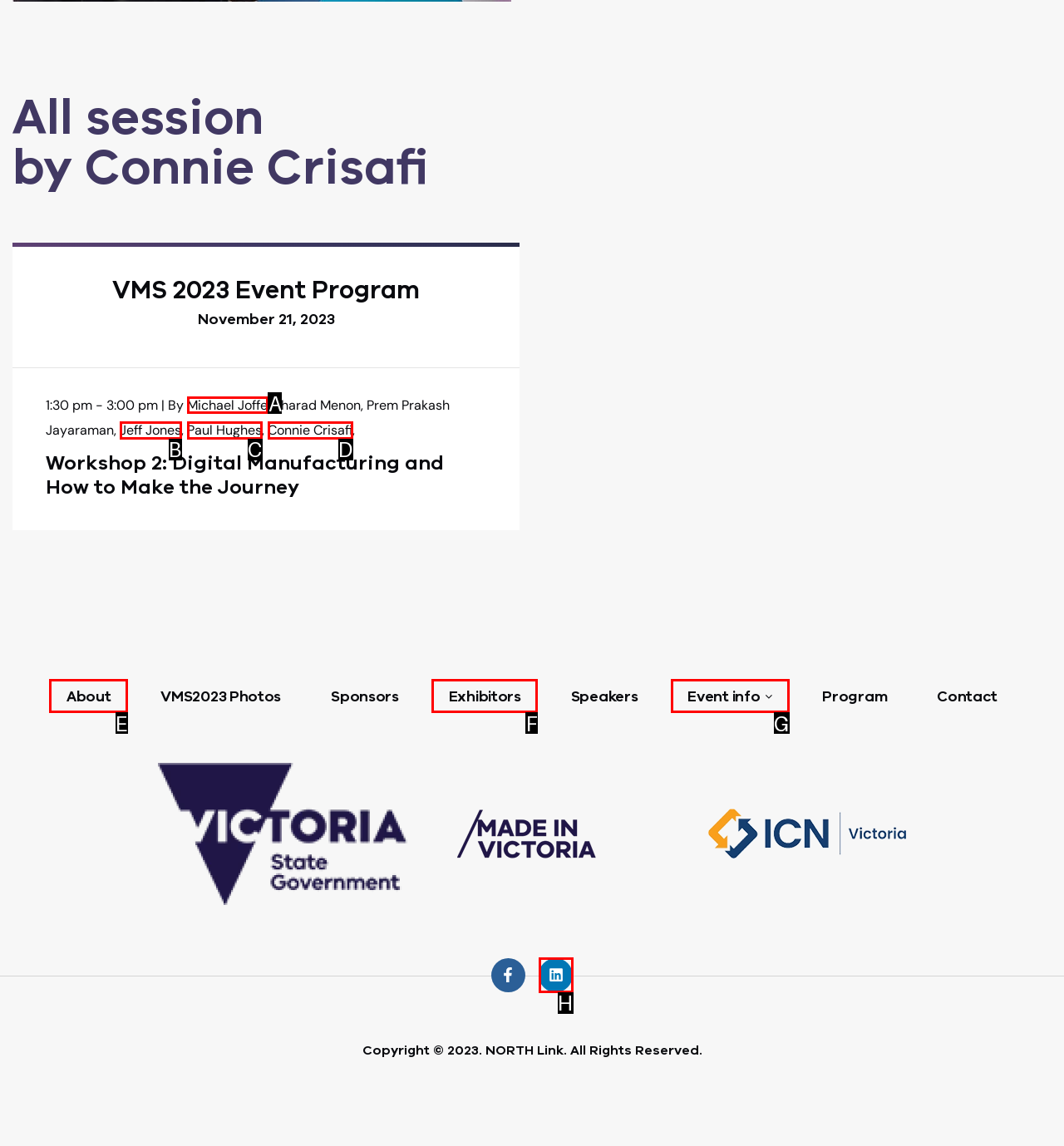Select the appropriate HTML element to click on to finish the task: View 'Sitemap'.
Answer with the letter corresponding to the selected option.

None